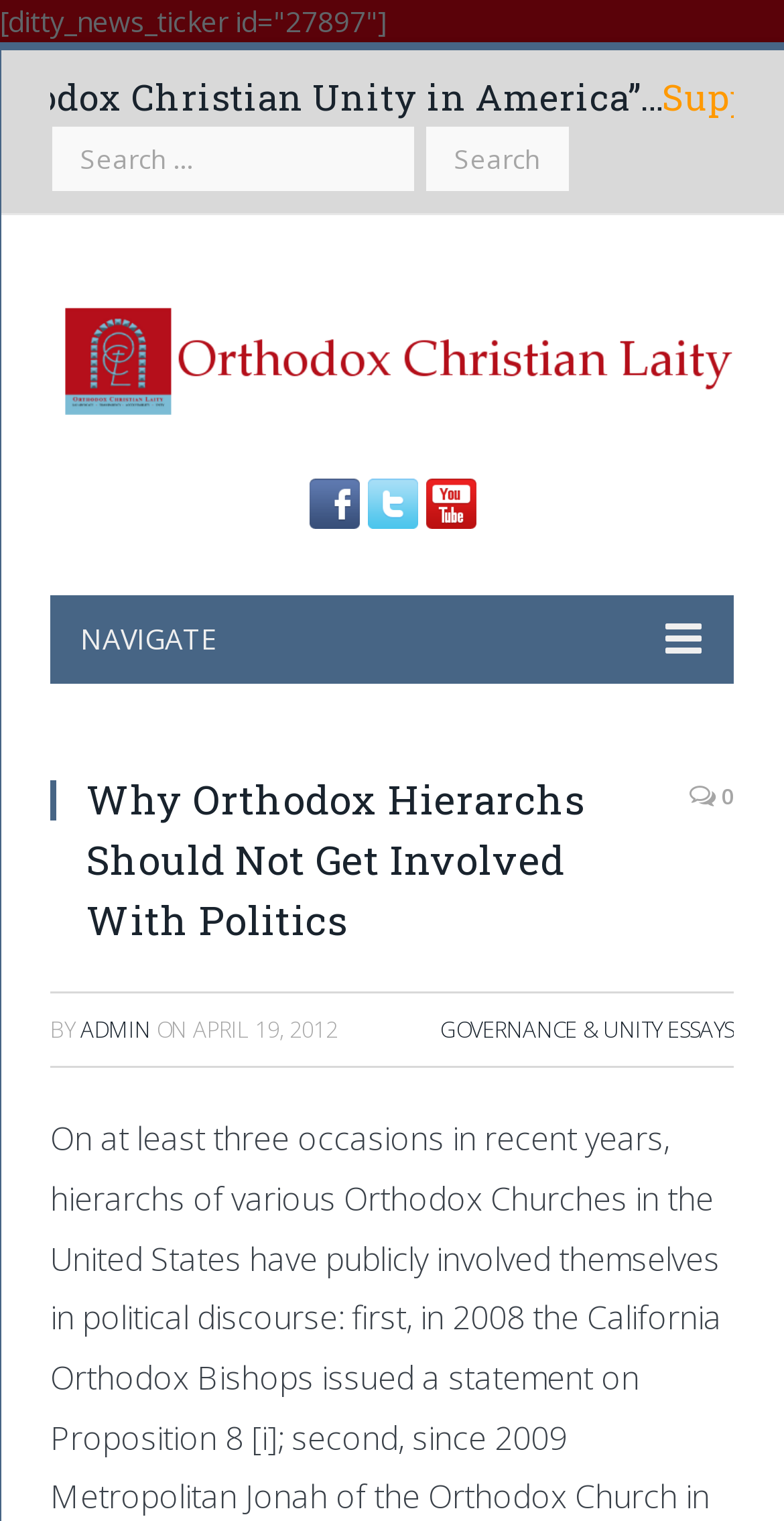When was the article published?
Use the information from the image to give a detailed answer to the question.

I determined the answer by looking at the time element with the text '2012-04-19', which indicates the publication date of the article.